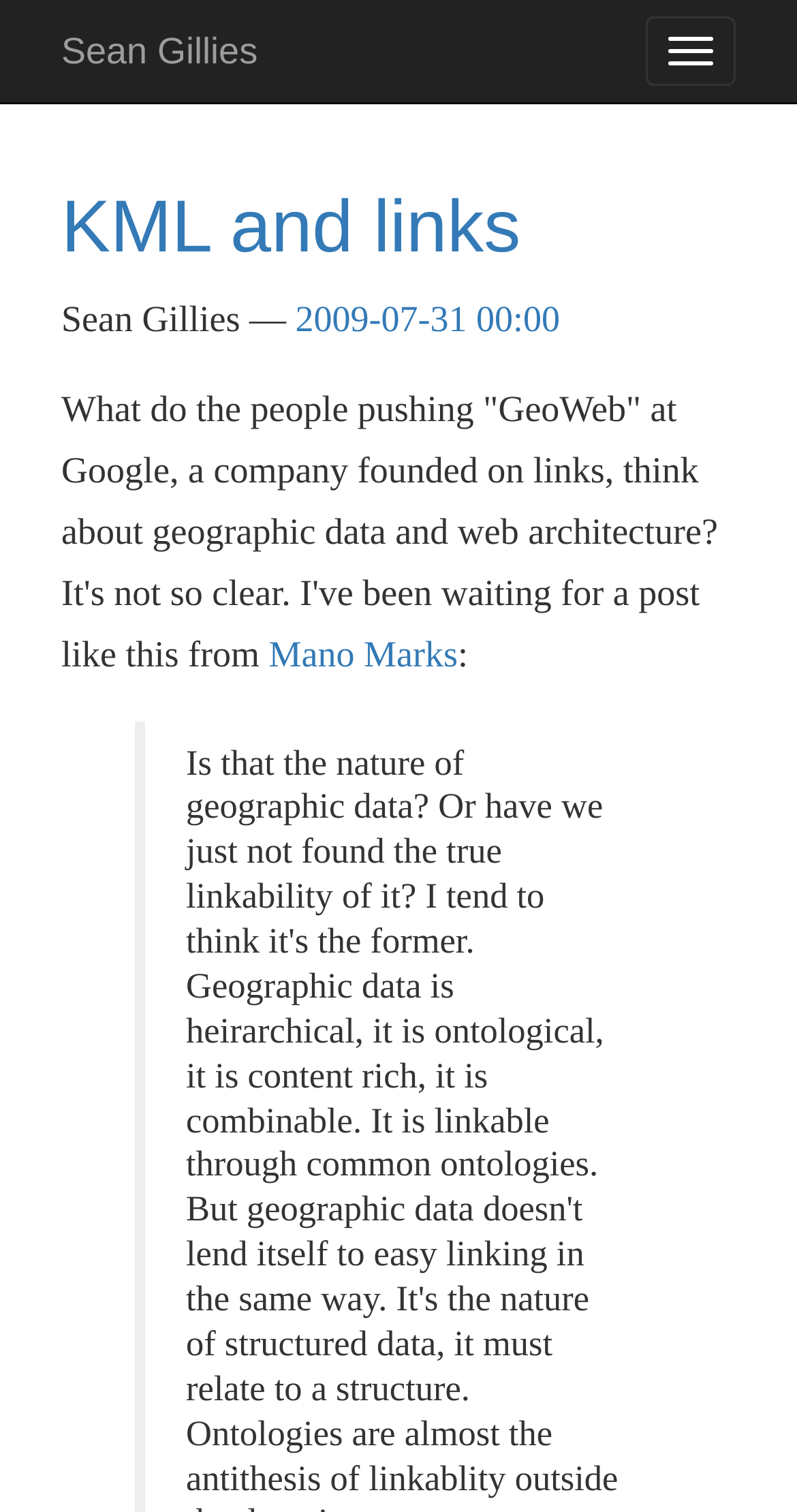What is the date of the post?
Provide a detailed and extensive answer to the question.

The date of the post can be found by looking at the link '2009-07-31 00:00' which is located below the author's name, indicating the date the post was published.